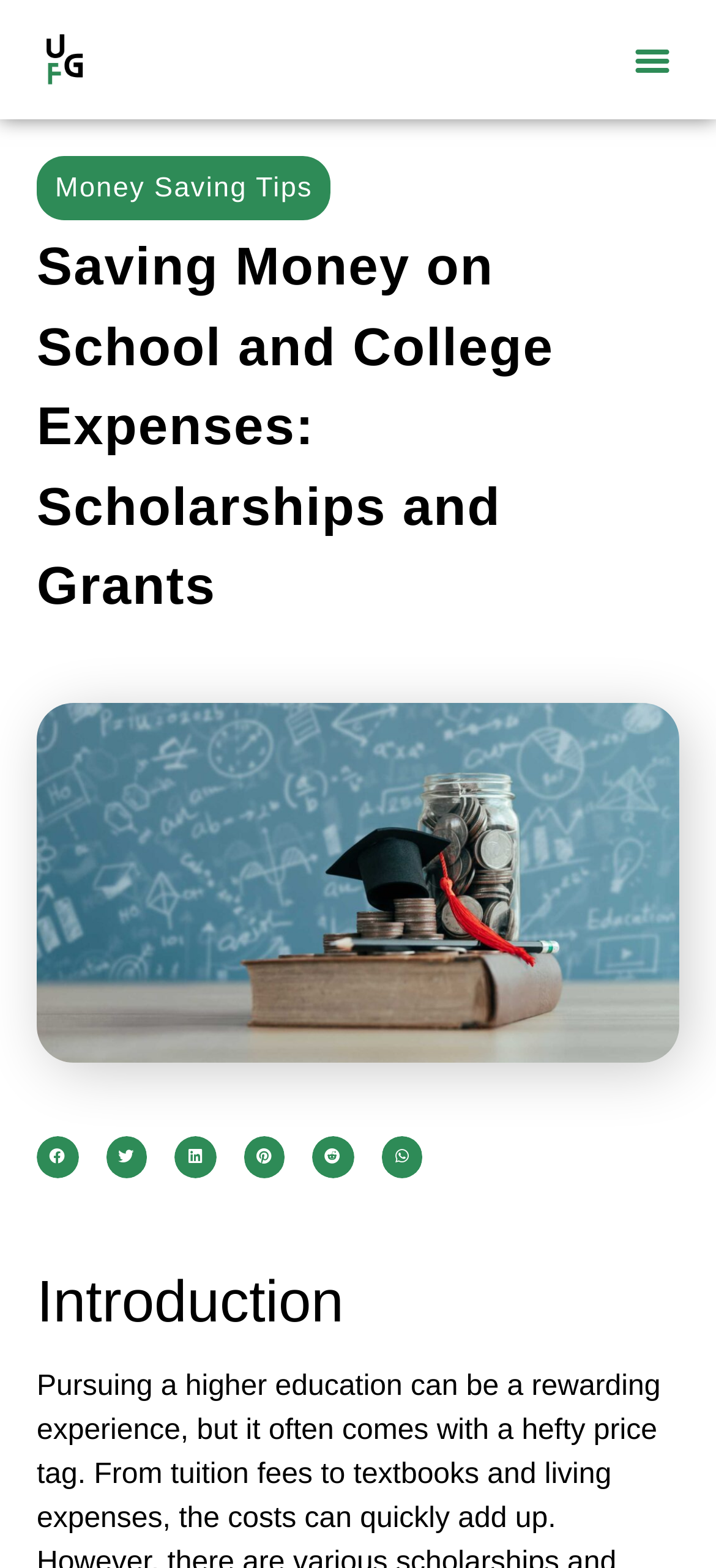Please examine the image and provide a detailed answer to the question: What is the title of the first section?

The first section of the webpage is titled 'Introduction', which suggests that it provides an overview or background information on the topic of saving money on school and college expenses.